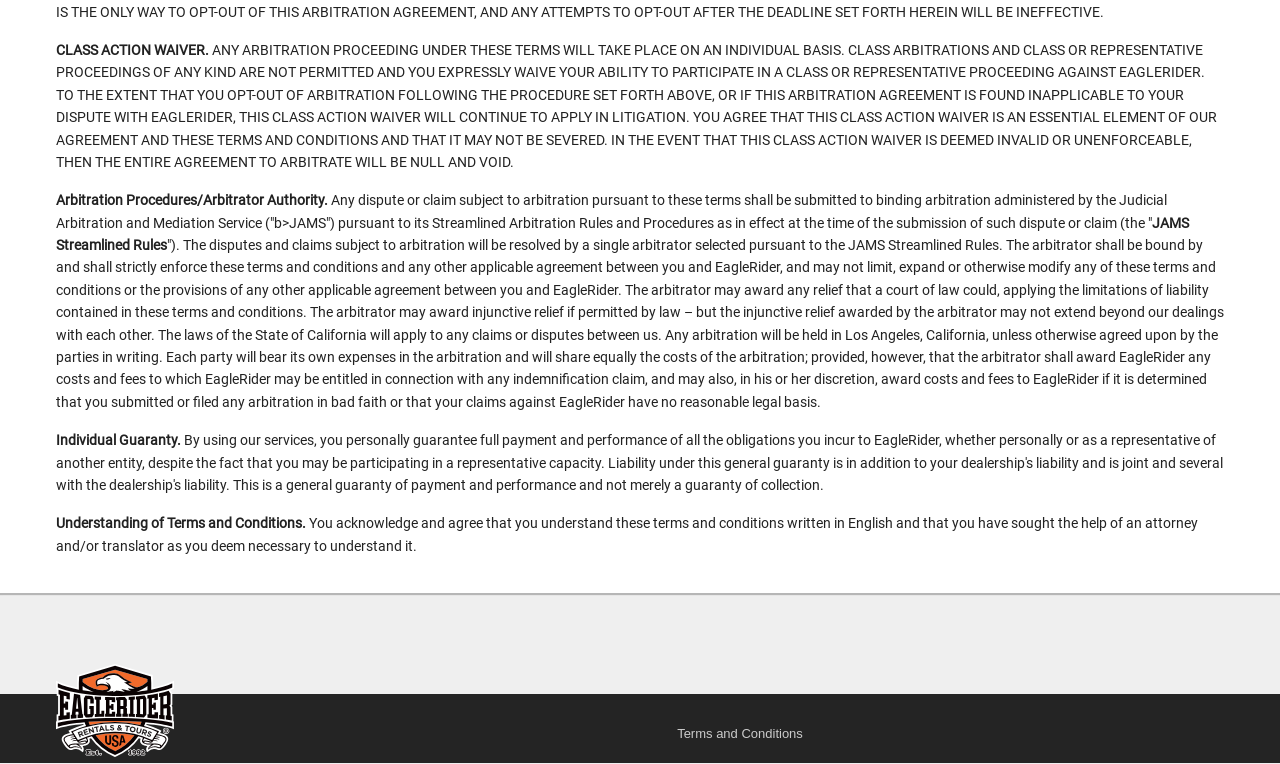What is the language of the terms and conditions?
Please give a detailed answer to the question using the information shown in the image.

The webpage states that the customer acknowledges and agrees that they understand these terms and conditions written in English and that they have sought the help of an attorney and/or translator as they deem necessary to understand it.